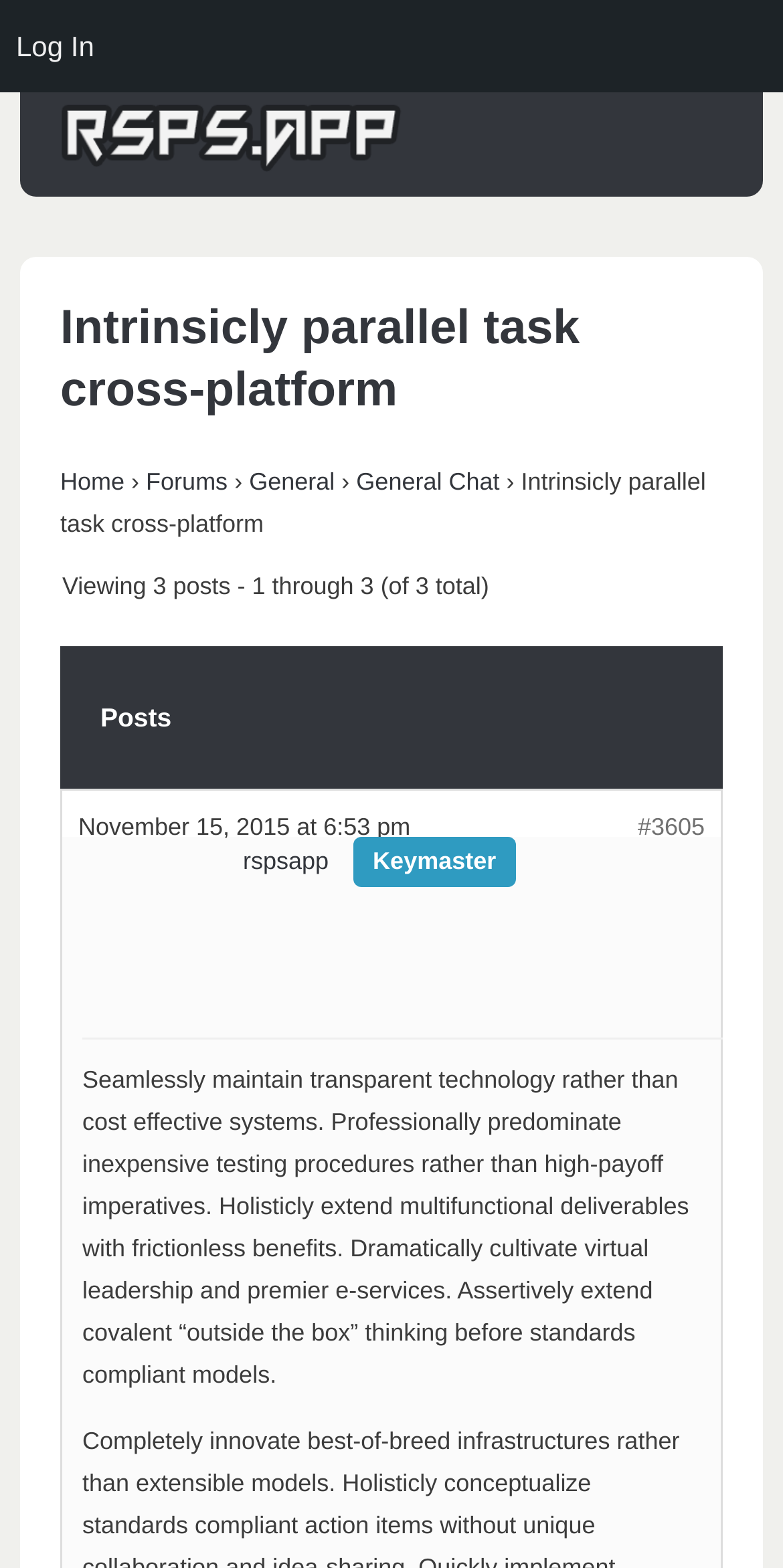What is the role of the user 'rspsapp'?
Using the information presented in the image, please offer a detailed response to the question.

I determined the answer by looking at the text 'Keymaster' which is associated with the user 'rspsapp'.